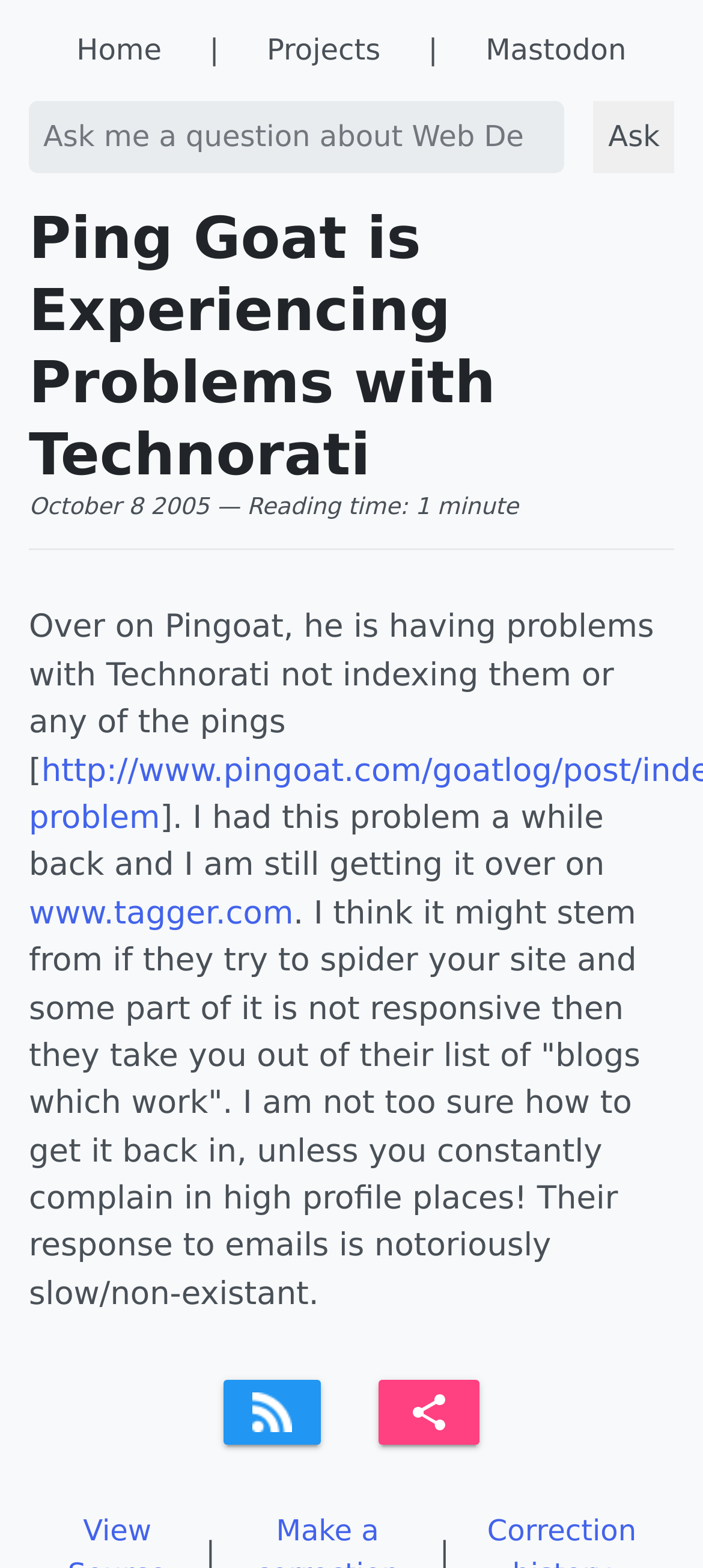Determine the bounding box coordinates of the region to click in order to accomplish the following instruction: "Click on 'view latest topics'". Provide the coordinates as four float numbers between 0 and 1, specifically [left, top, right, bottom].

None